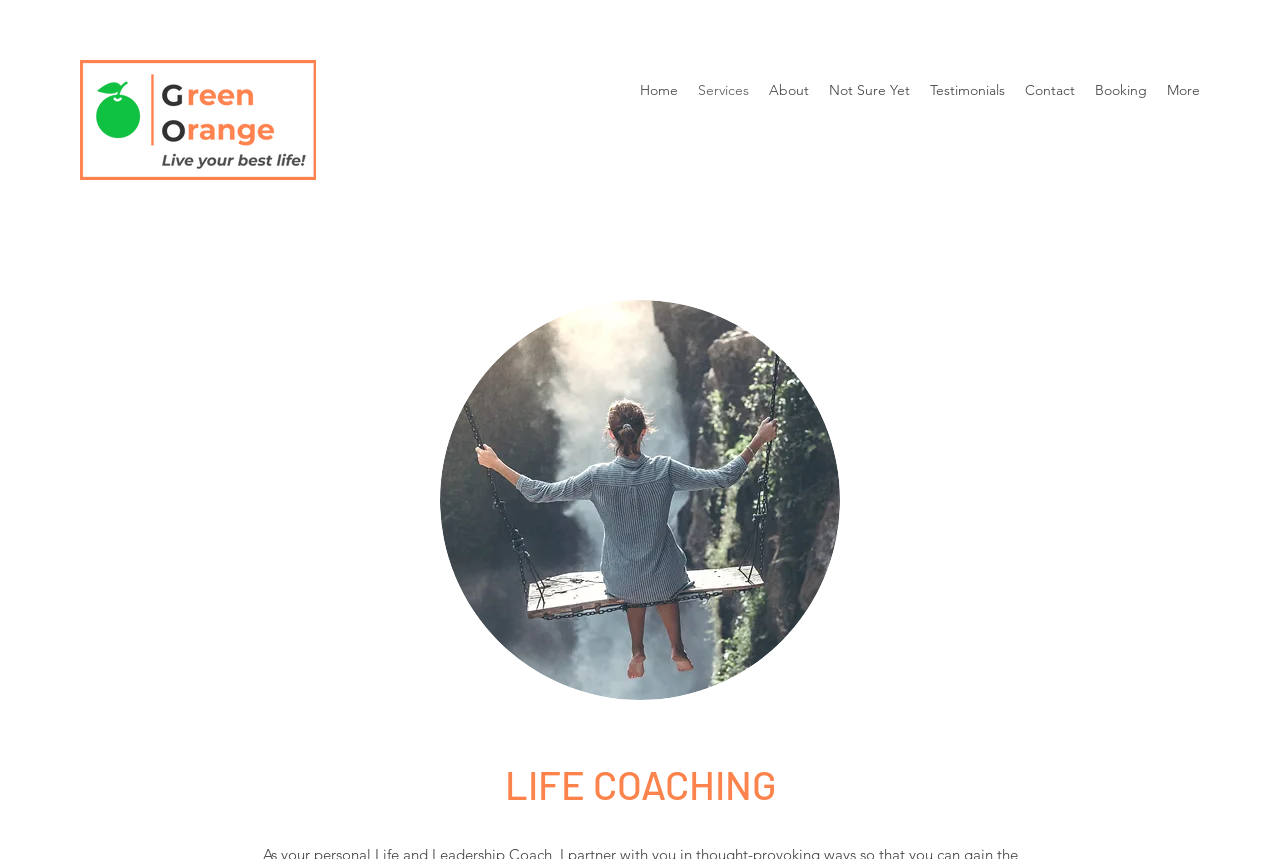What is the main topic of this website?
Please use the visual content to give a single word or phrase answer.

Life Coaching